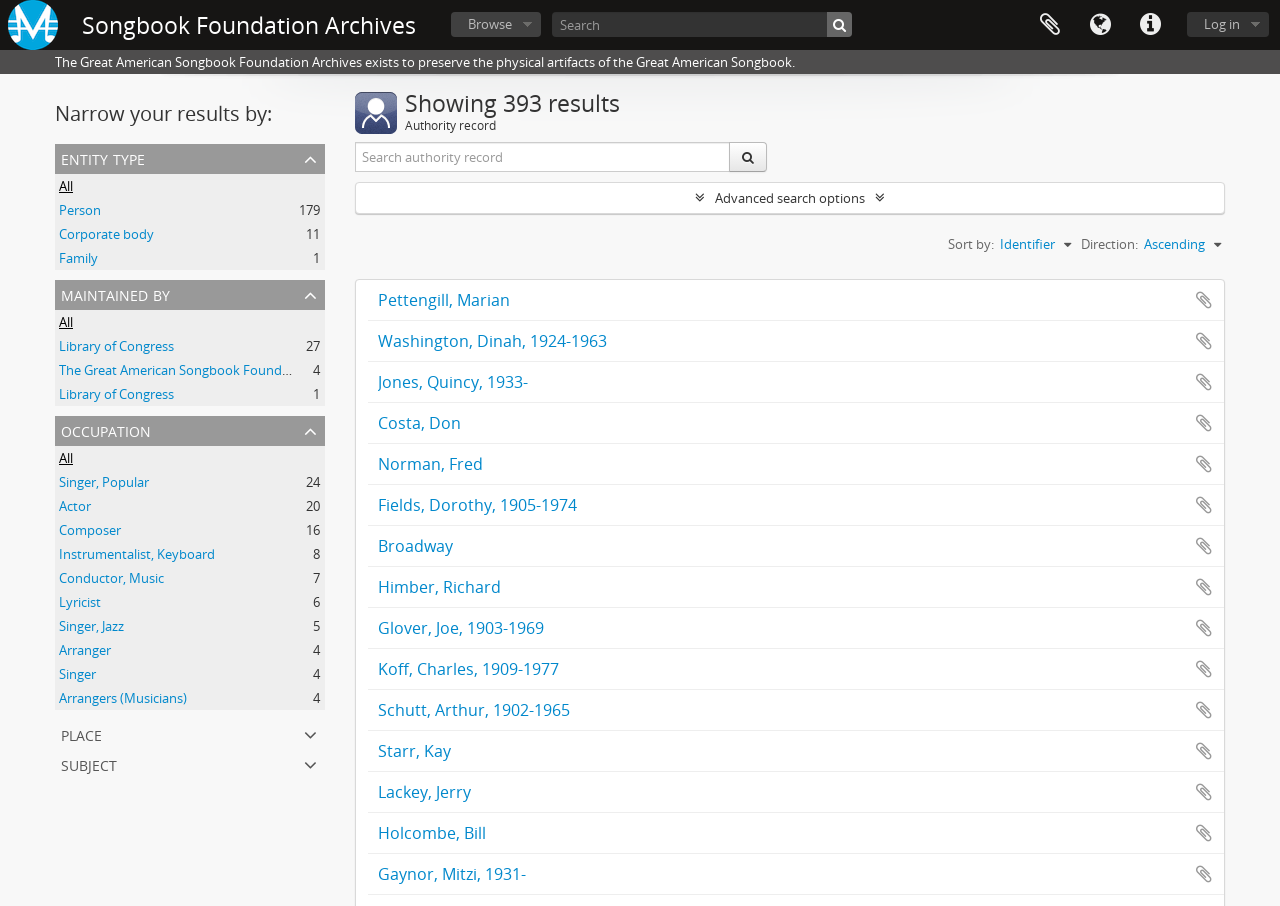Please provide the bounding box coordinates for the element that needs to be clicked to perform the instruction: "Filter by entity type". The coordinates must consist of four float numbers between 0 and 1, formatted as [left, top, right, bottom].

[0.043, 0.159, 0.254, 0.192]